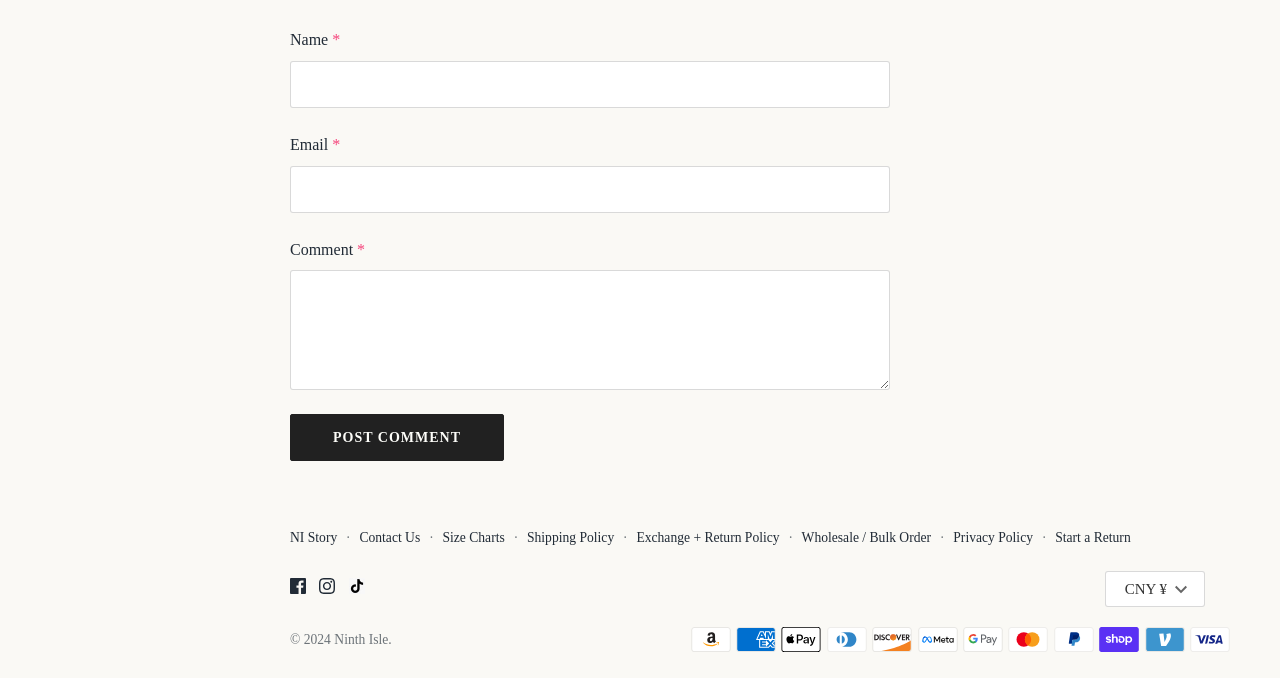What is the purpose of the textbox labeled 'Name'?
Look at the screenshot and respond with one word or a short phrase.

To input name